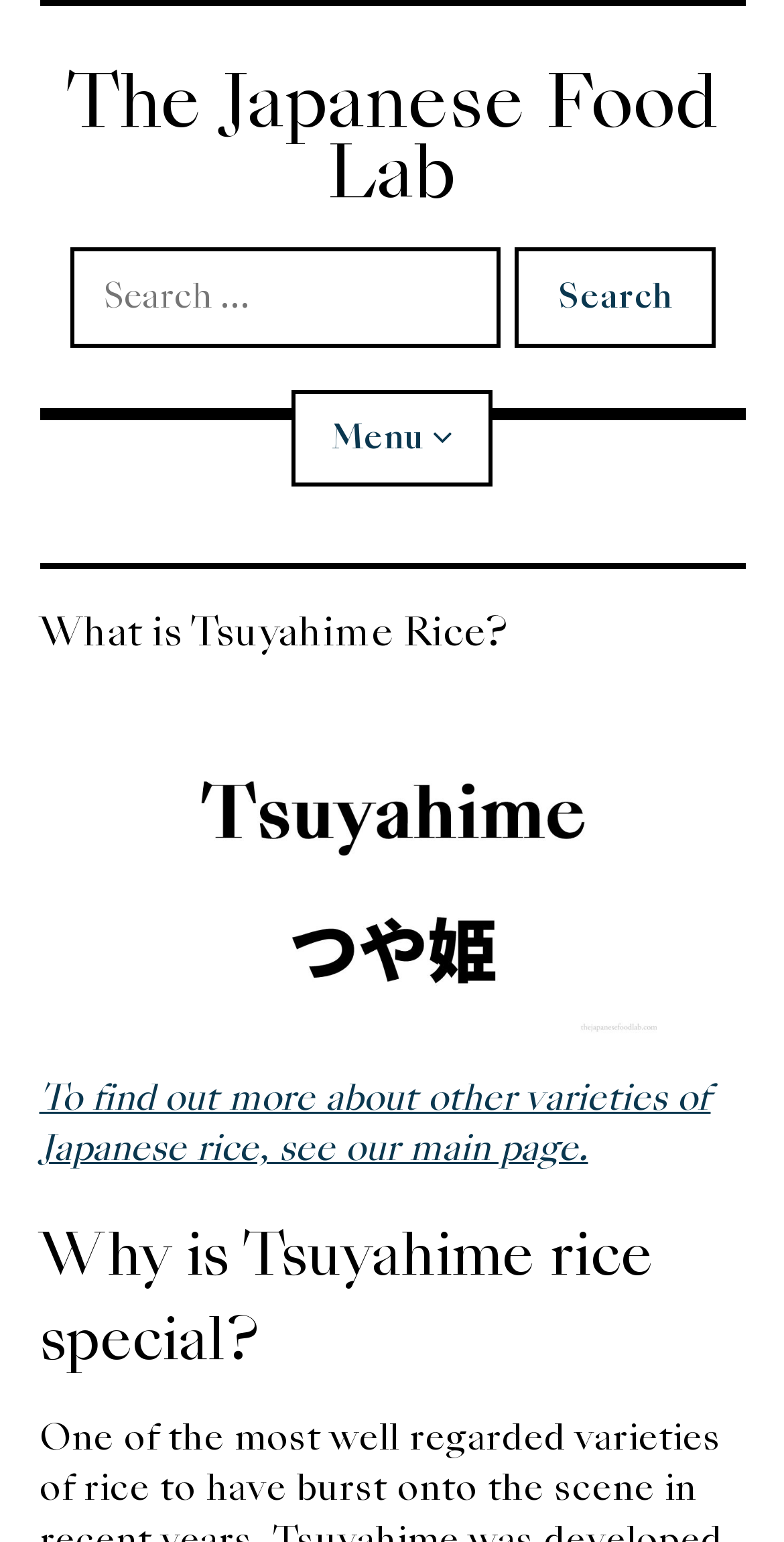Determine the bounding box coordinates of the section I need to click to execute the following instruction: "Learn more about Tsuyahime rice". Provide the coordinates as four float numbers between 0 and 1, i.e., [left, top, right, bottom].

[0.05, 0.395, 0.95, 0.425]